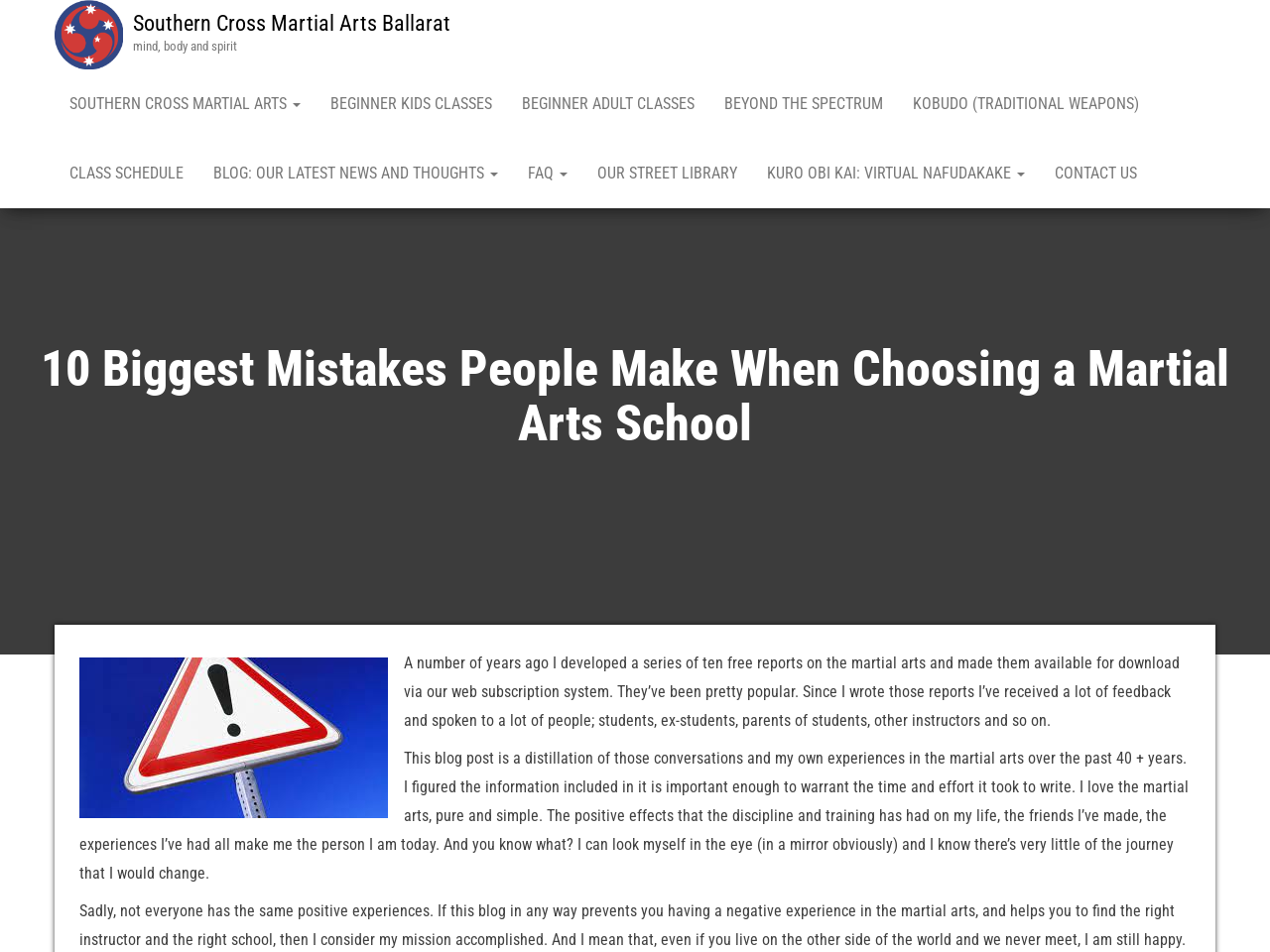Please find the bounding box for the UI component described as follows: "Class Schedule".

[0.043, 0.146, 0.156, 0.219]